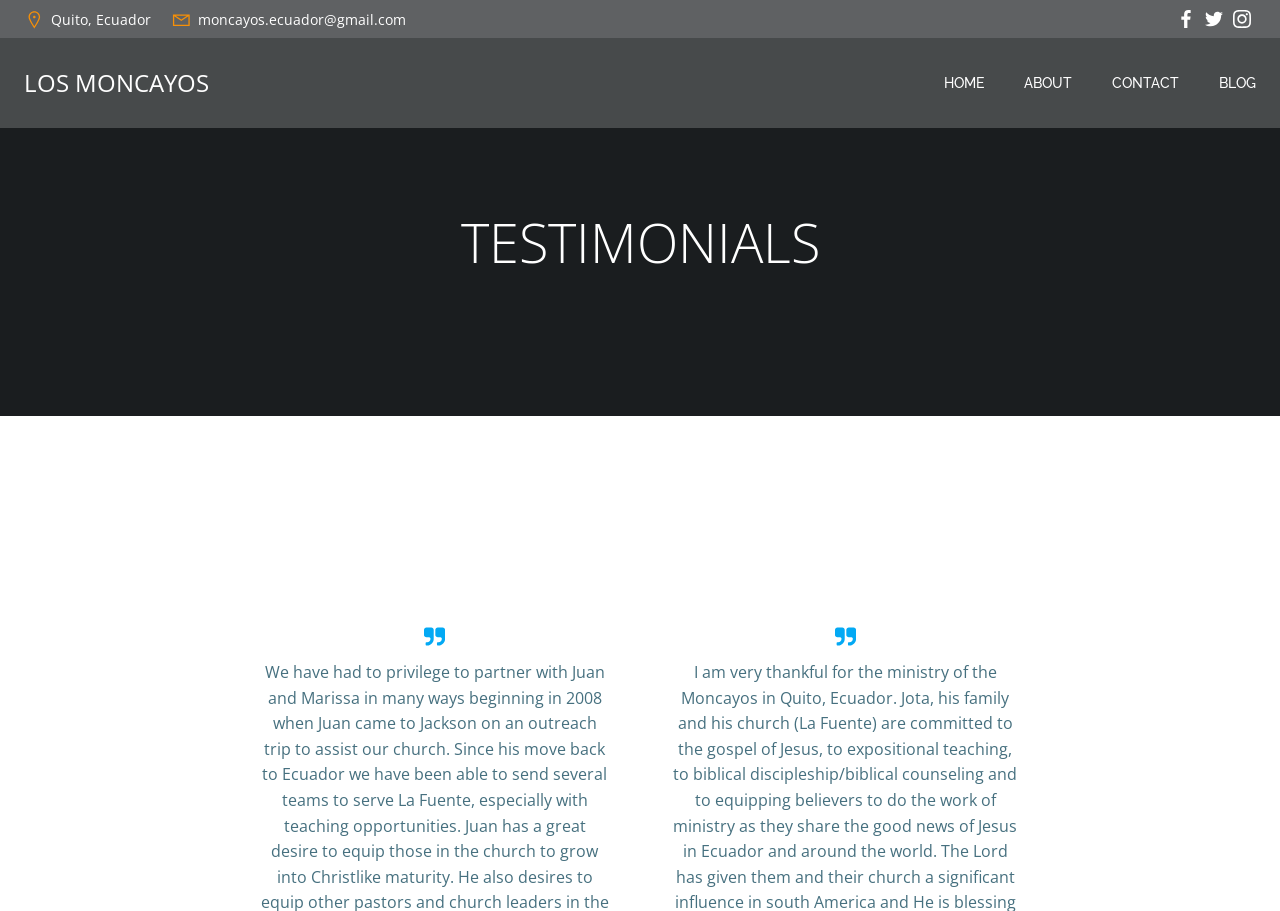Using the information shown in the image, answer the question with as much detail as possible: What is the main topic of the webpage?

I found a heading with the text 'TESTIMONIALS' at the center of the webpage, which suggests that the main topic of the webpage is about testimonials.